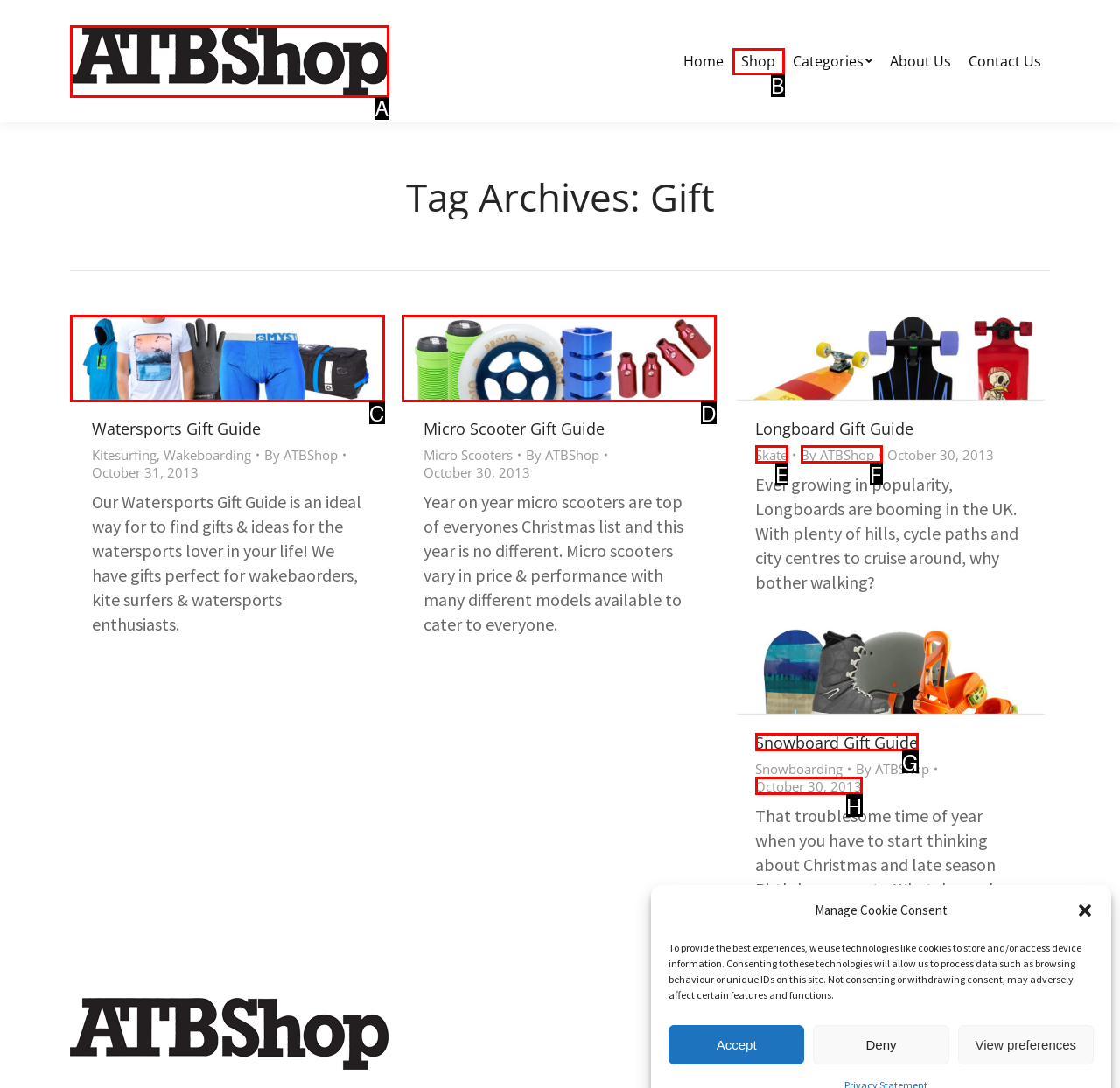Pinpoint the HTML element that fits the description: title="Watersports Gift Guide Christmas 2013"
Answer by providing the letter of the correct option.

C